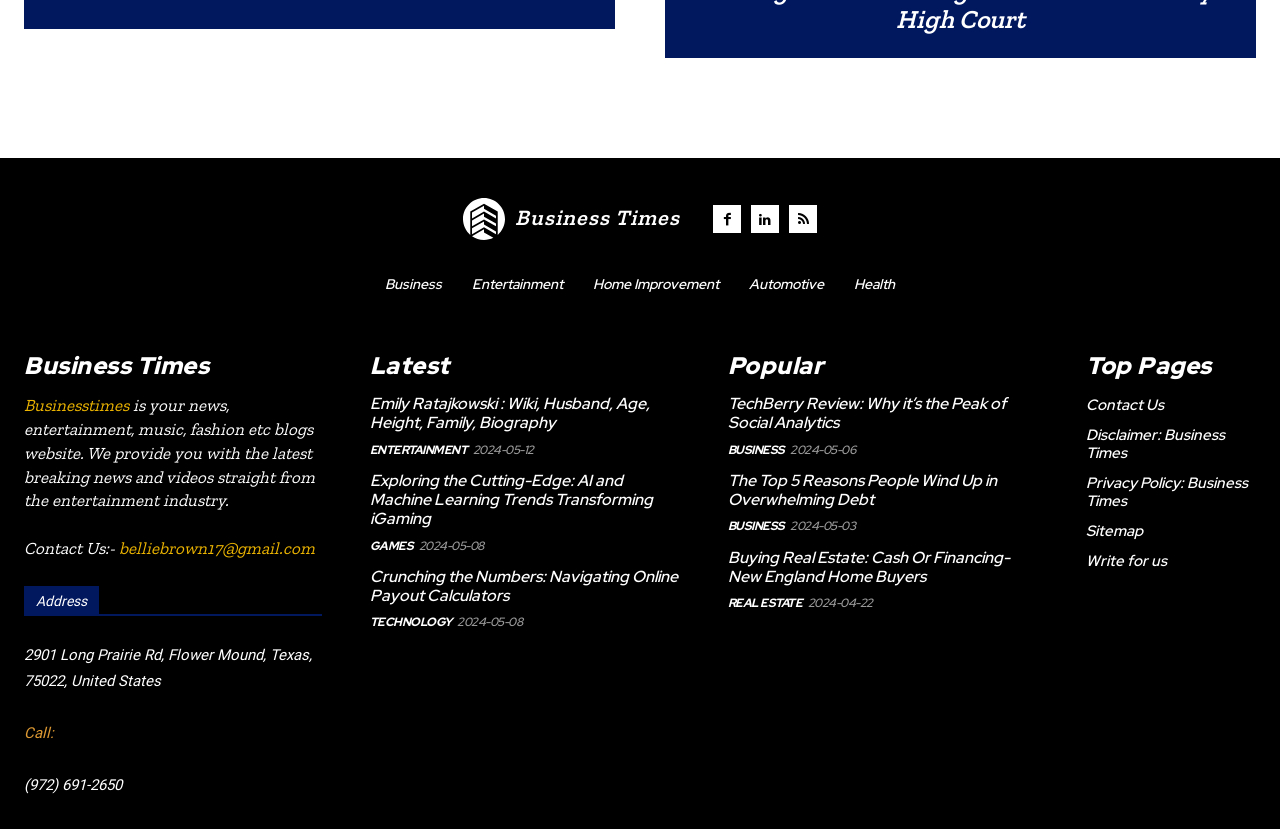How many articles are listed in the 'Popular' section?
Please provide a detailed answer to the question.

The 'Popular' section is located on the right side of the webpage, and it lists 4 articles with their titles and categories.